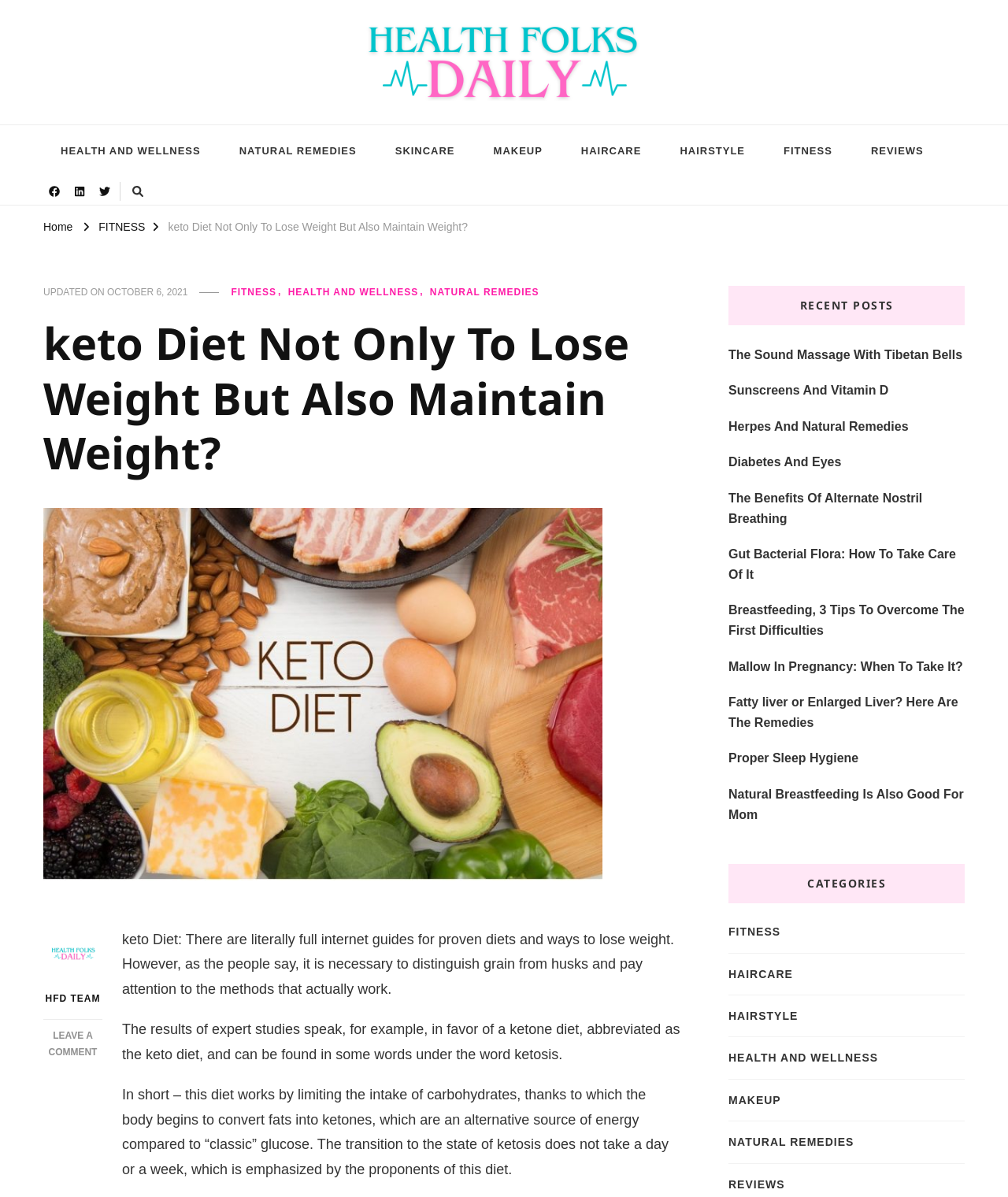Identify and provide the text content of the webpage's primary headline.

keto Diet Not Only To Lose Weight But Also Maintain Weight?